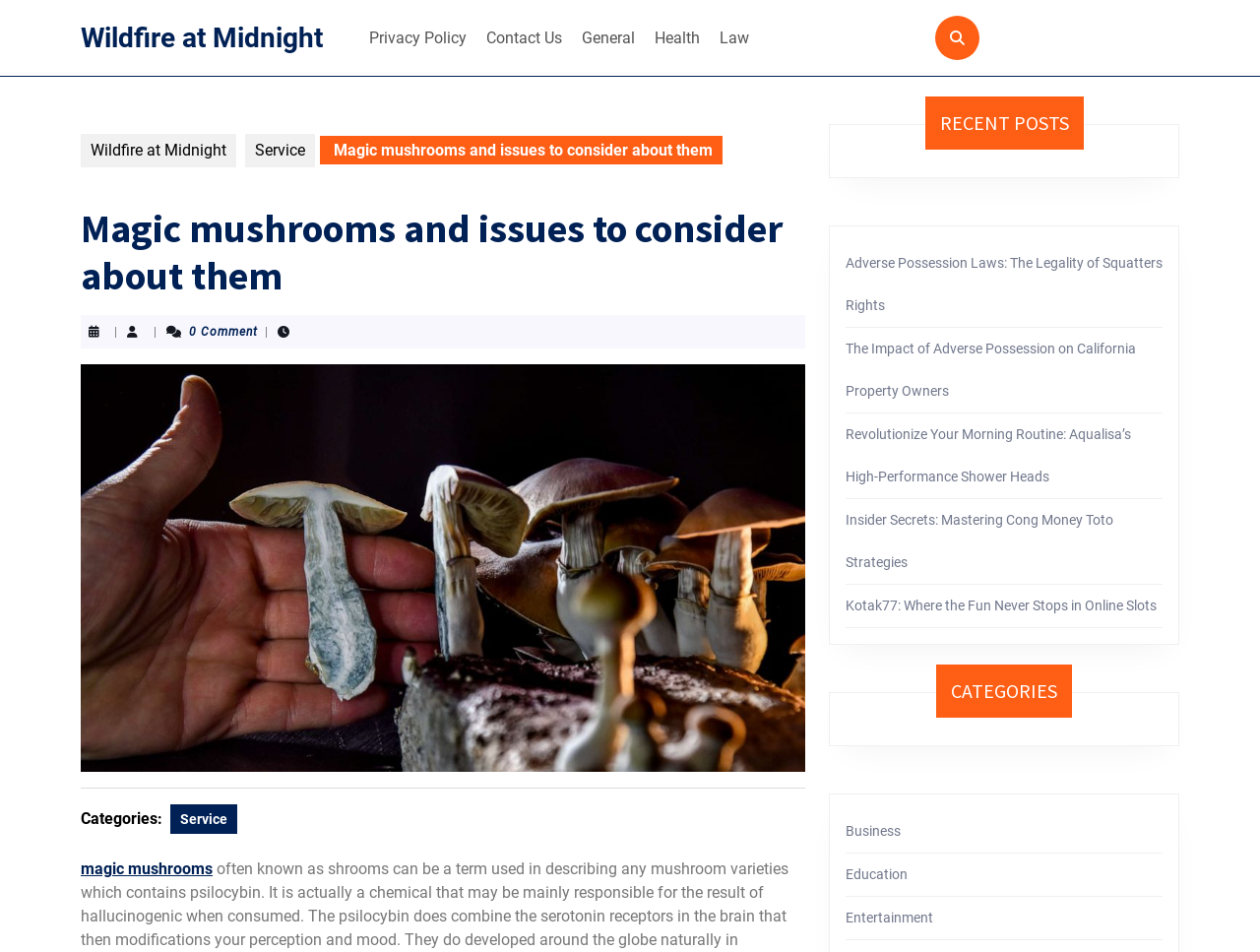Look at the image and answer the question in detail:
How many comments are there on this post?

According to the text '0 Comment' near the top of the webpage, there are no comments on this post.